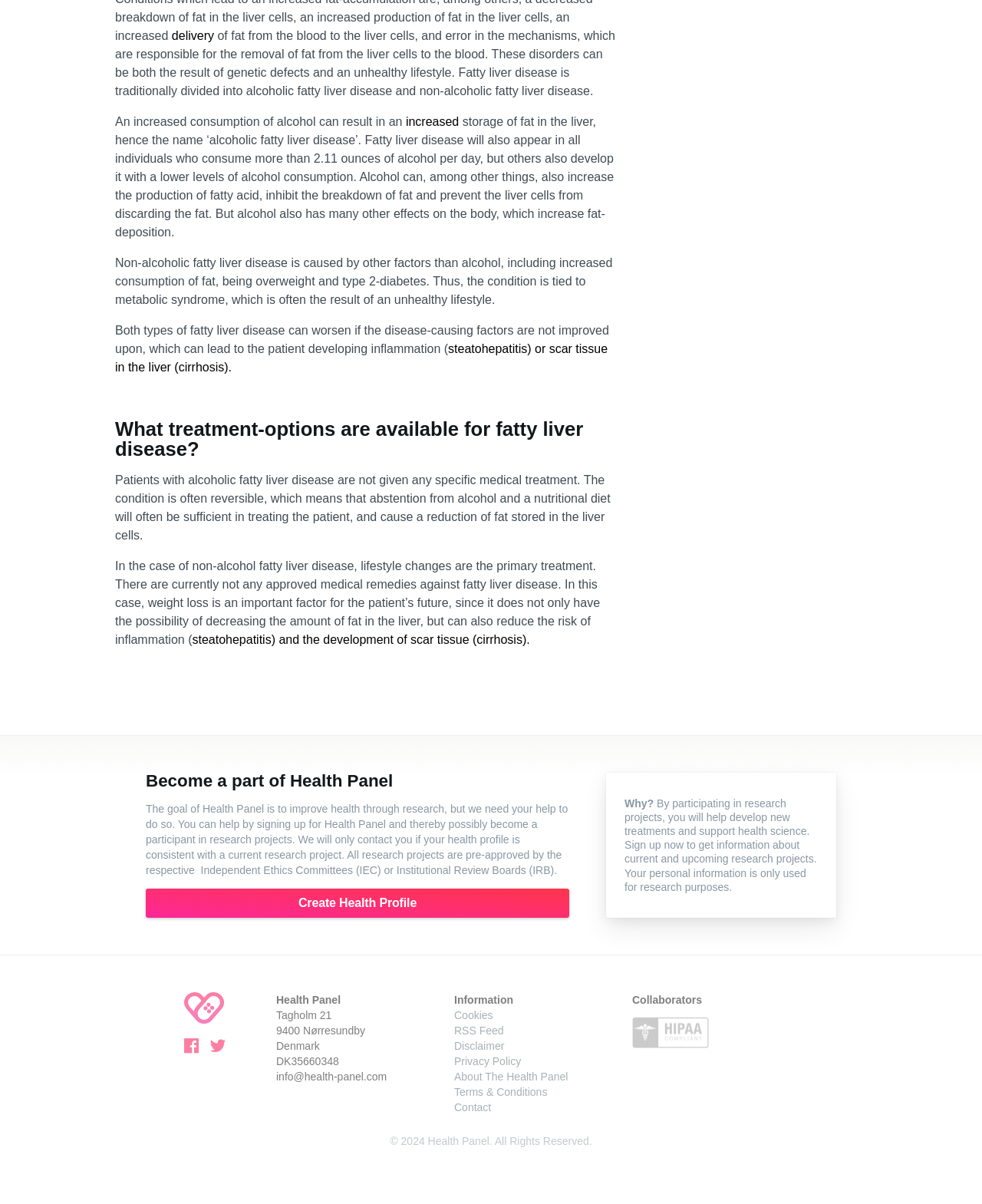Please provide the bounding box coordinates for the element that needs to be clicked to perform the following instruction: "Learn about Health Panel". The coordinates should be given as four float numbers between 0 and 1, i.e., [left, top, right, bottom].

[0.148, 0.642, 0.58, 0.656]